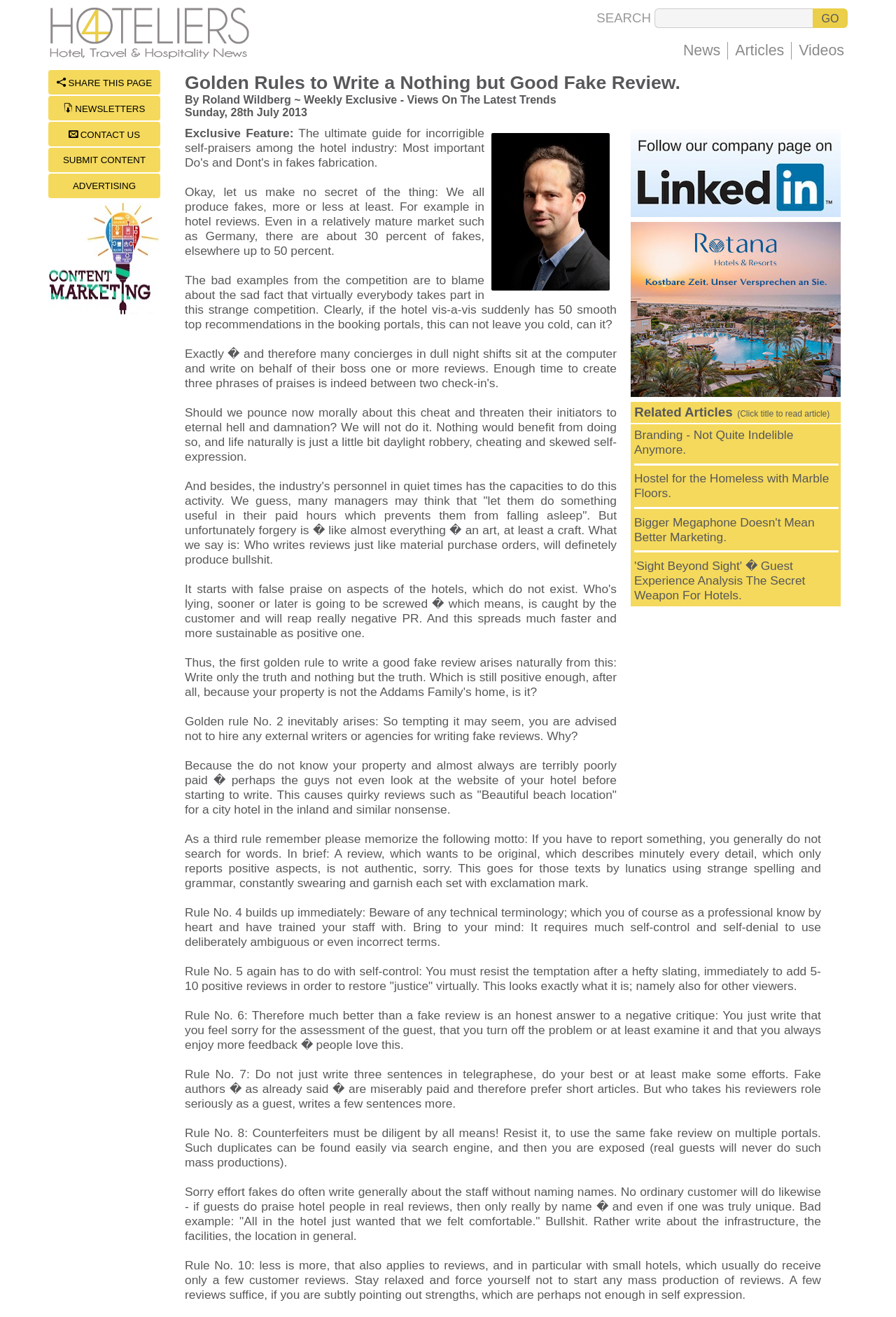Determine the bounding box coordinates of the clickable element to achieve the following action: 'Click on Articles'. Provide the coordinates as four float values between 0 and 1, formatted as [left, top, right, bottom].

[0.813, 0.032, 0.883, 0.045]